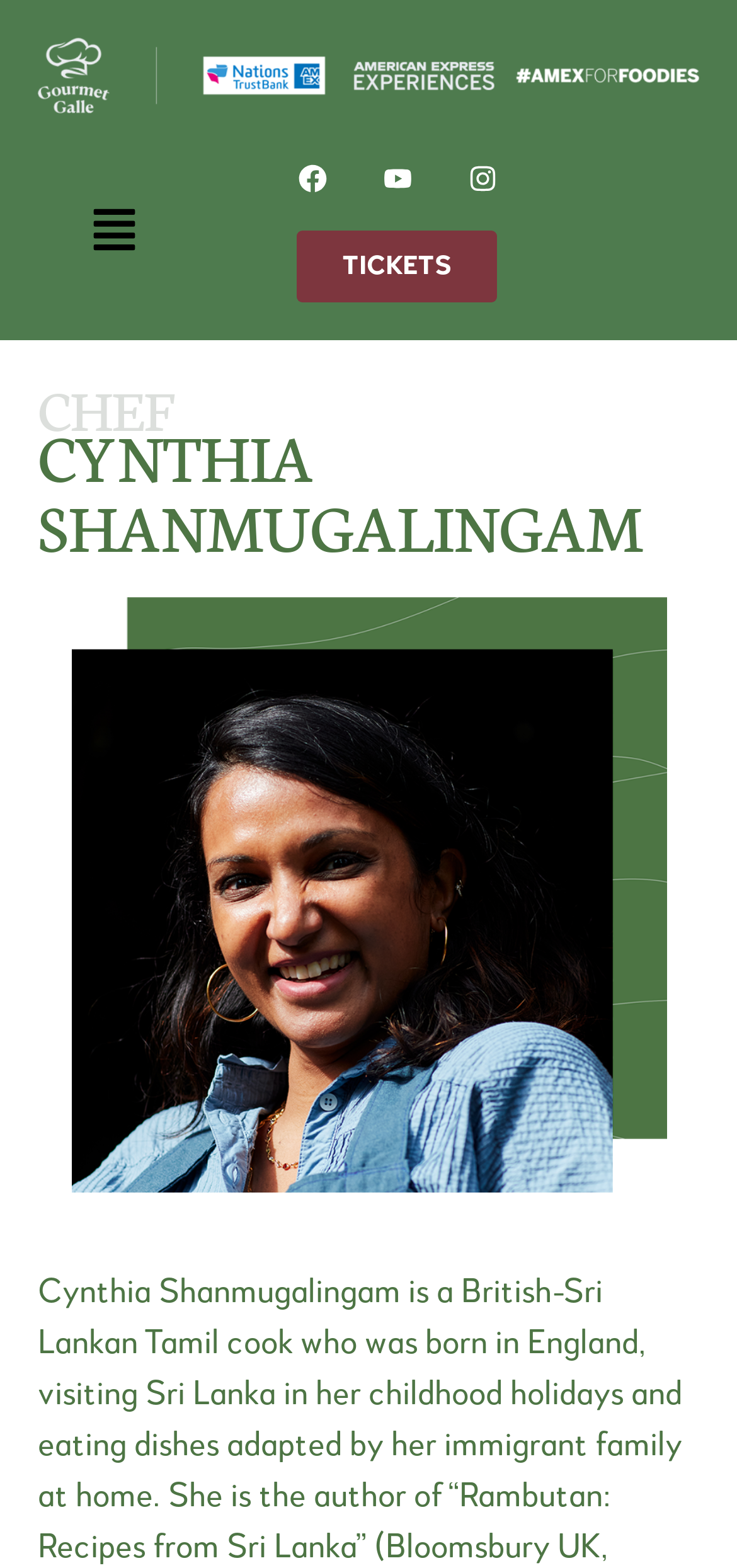Give a short answer to this question using one word or a phrase:
What is the chef's name?

Cynthia Shanmugalingam